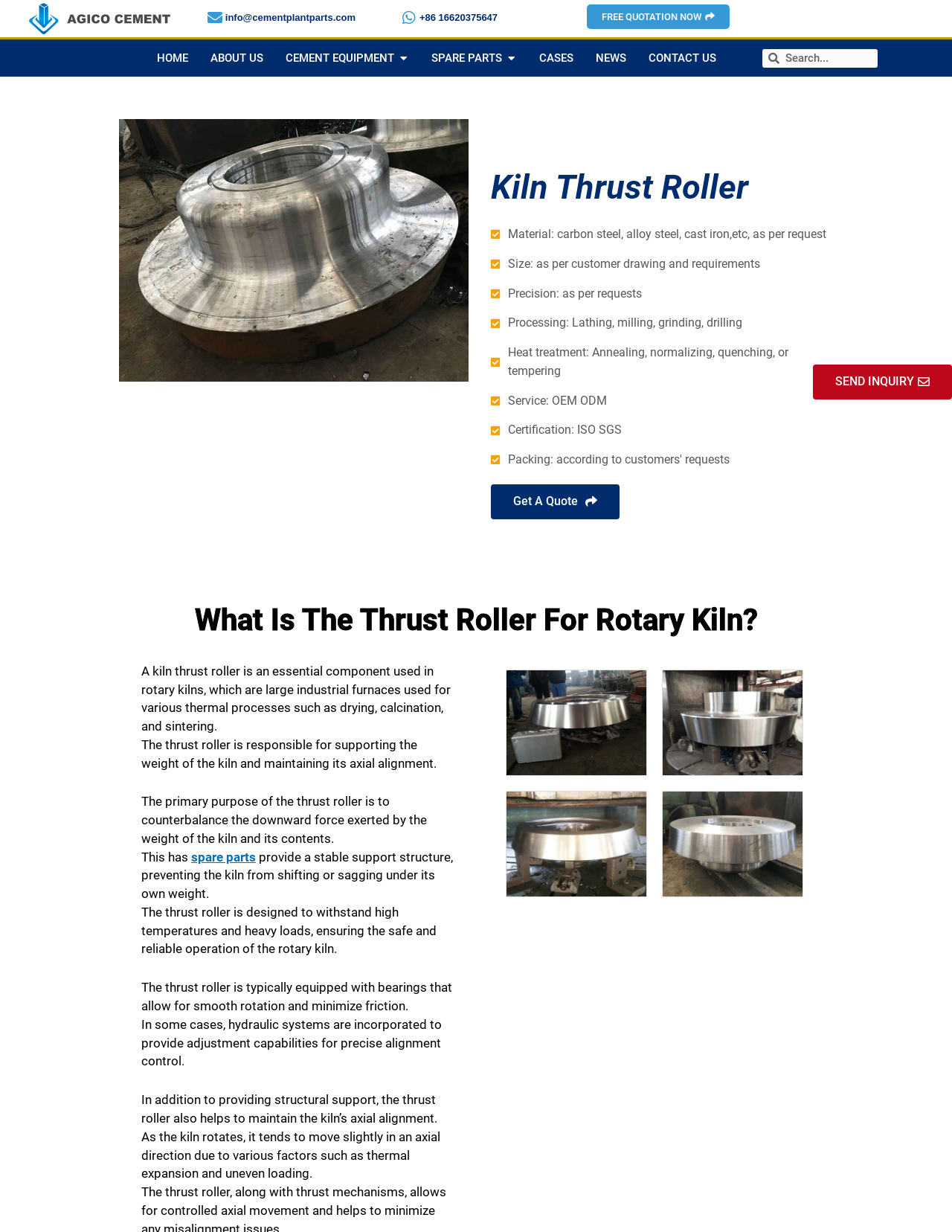Determine the bounding box coordinates of the area to click in order to meet this instruction: "Get a quote".

[0.516, 0.393, 0.651, 0.421]